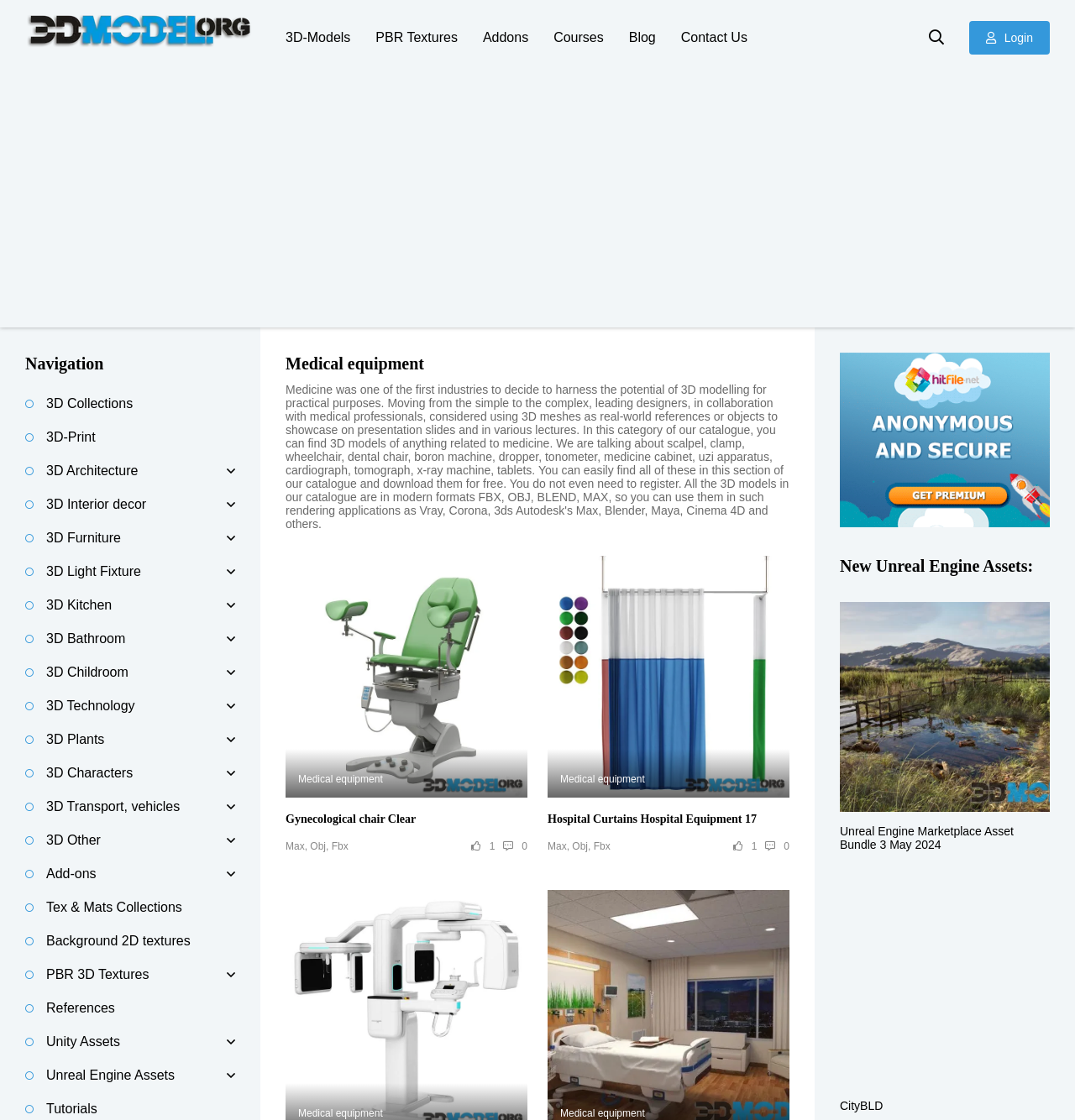Identify the bounding box coordinates for the element that needs to be clicked to fulfill this instruction: "Click on the '3D-Models' link". Provide the coordinates in the format of four float numbers between 0 and 1: [left, top, right, bottom].

[0.266, 0.011, 0.326, 0.056]